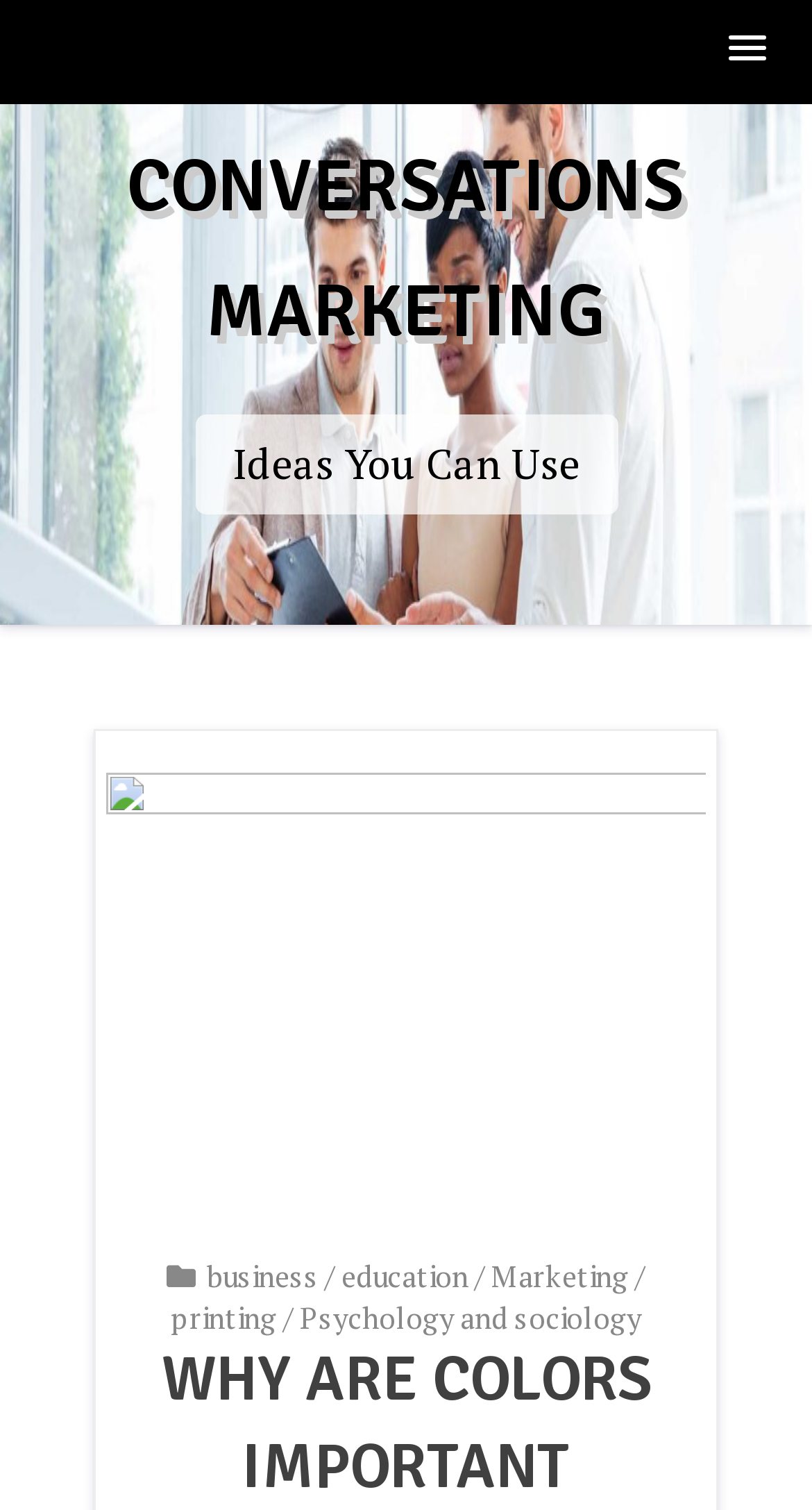How many categories are listed under 'Ideas You Can Use'?
From the details in the image, provide a complete and detailed answer to the question.

Under the 'Ideas You Can Use' section, there are five categories listed, which are 'business', 'education', 'Marketing', 'printing', and 'Psychology and sociology'. These categories can be found in the links and static text elements with bounding boxes [0.254, 0.832, 0.392, 0.858], [0.392, 0.832, 0.421, 0.858], [0.421, 0.832, 0.577, 0.858], [0.605, 0.832, 0.774, 0.858], [0.21, 0.859, 0.341, 0.885], and [0.369, 0.859, 0.79, 0.885] respectively.